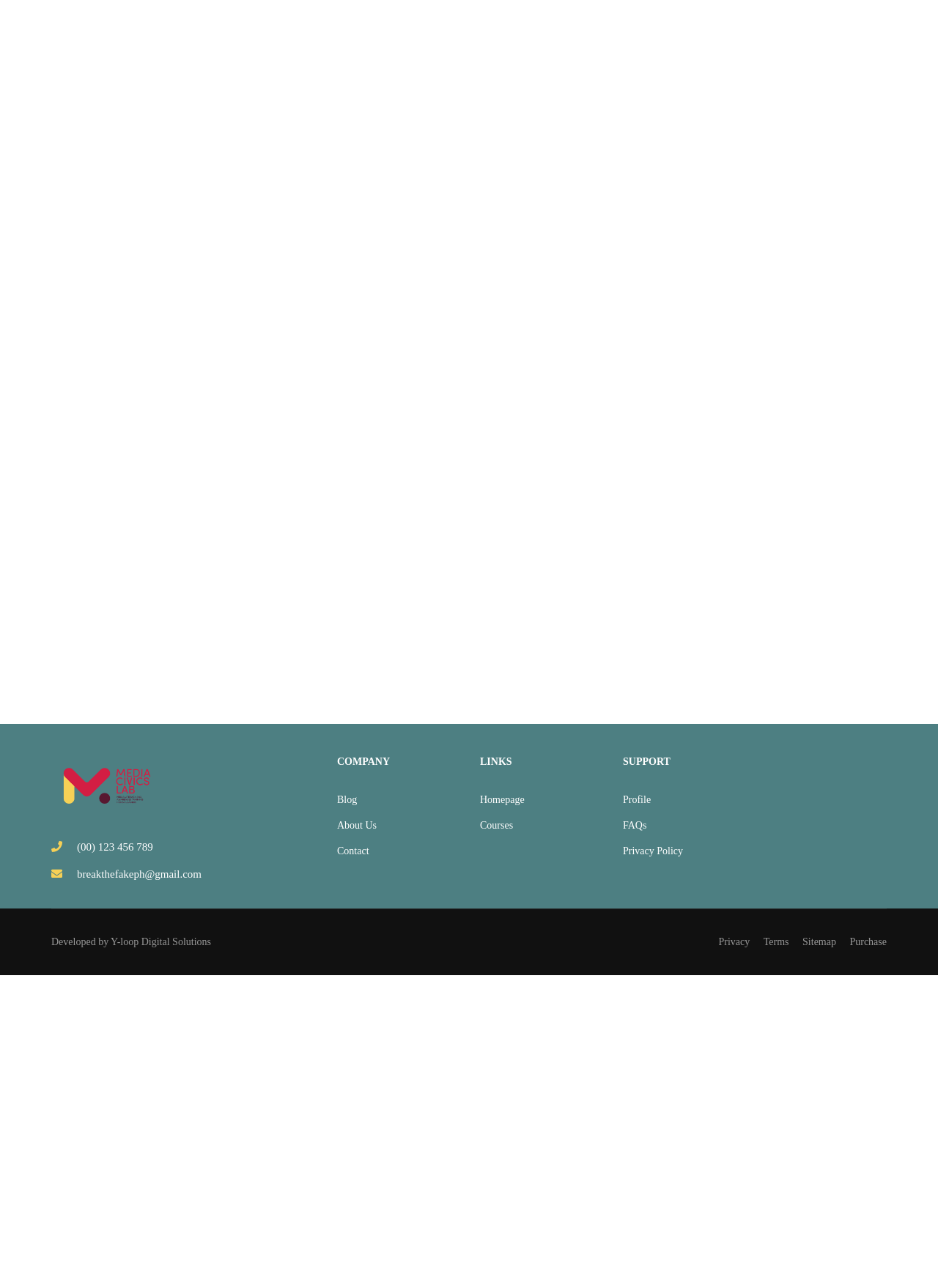Determine the bounding box coordinates of the region that needs to be clicked to achieve the task: "view FAQs".

[0.664, 0.632, 0.793, 0.649]